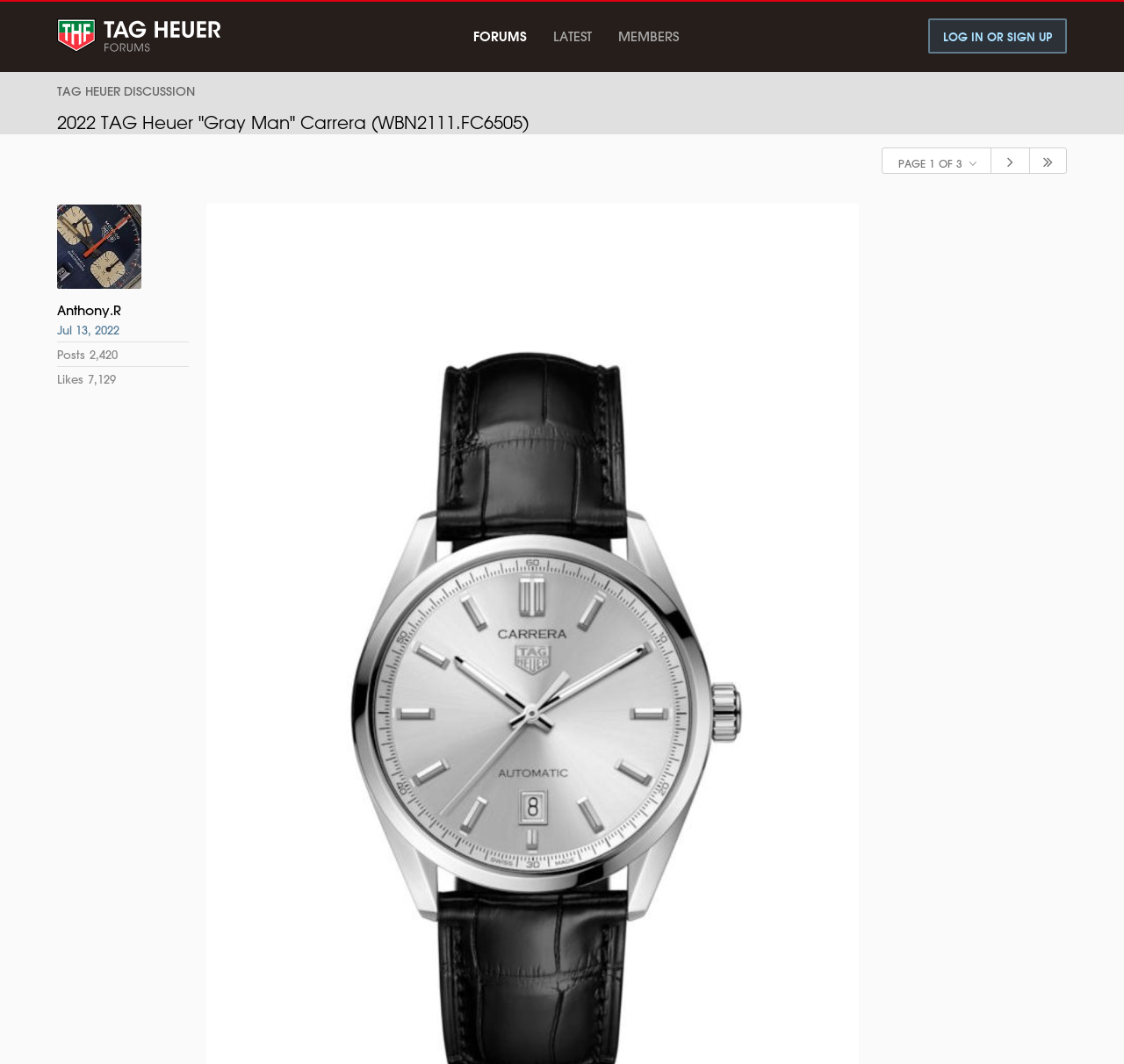Determine the bounding box coordinates for the area that should be clicked to carry out the following instruction: "go to page 1".

[0.785, 0.139, 0.882, 0.162]